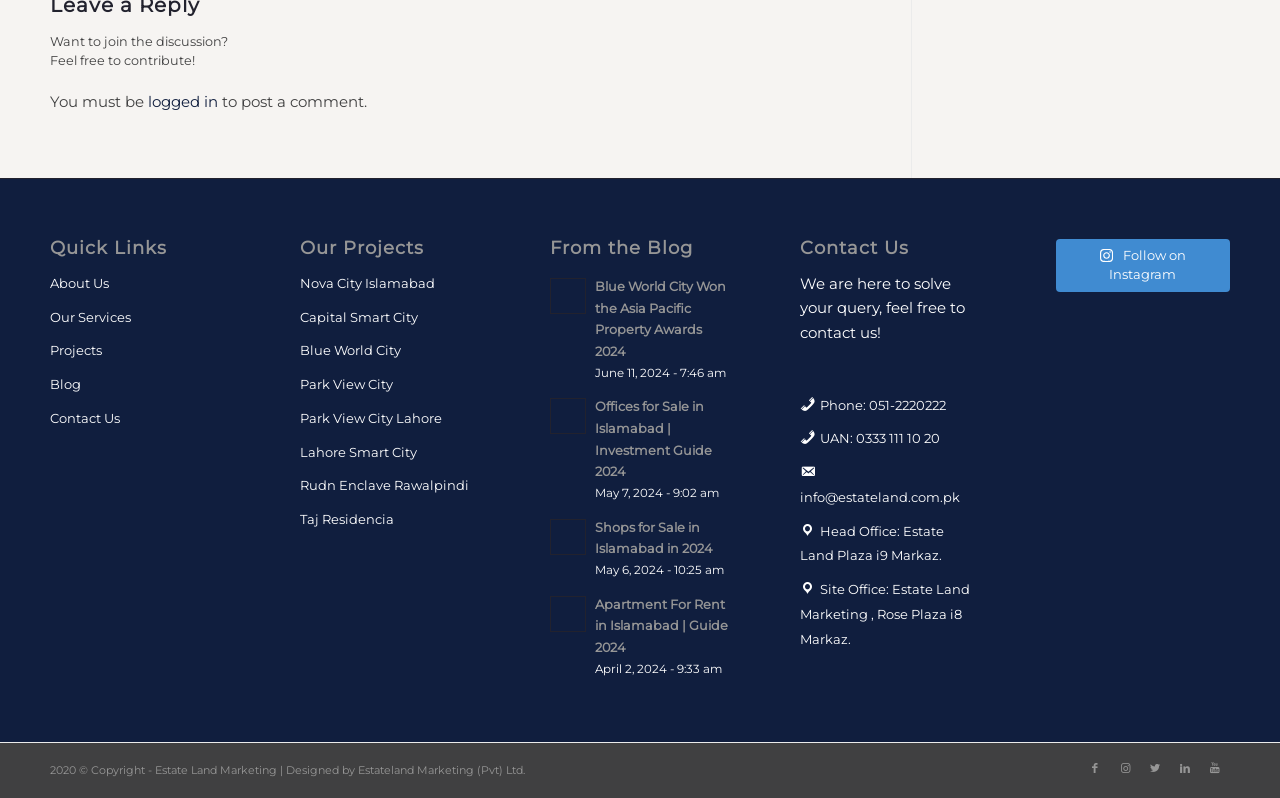Locate the bounding box coordinates of the element's region that should be clicked to carry out the following instruction: "Follow on Instagram". The coordinates need to be four float numbers between 0 and 1, i.e., [left, top, right, bottom].

[0.825, 0.299, 0.961, 0.366]